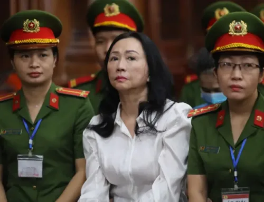Please answer the following question using a single word or phrase: 
What is on the officers' hats?

Insignia